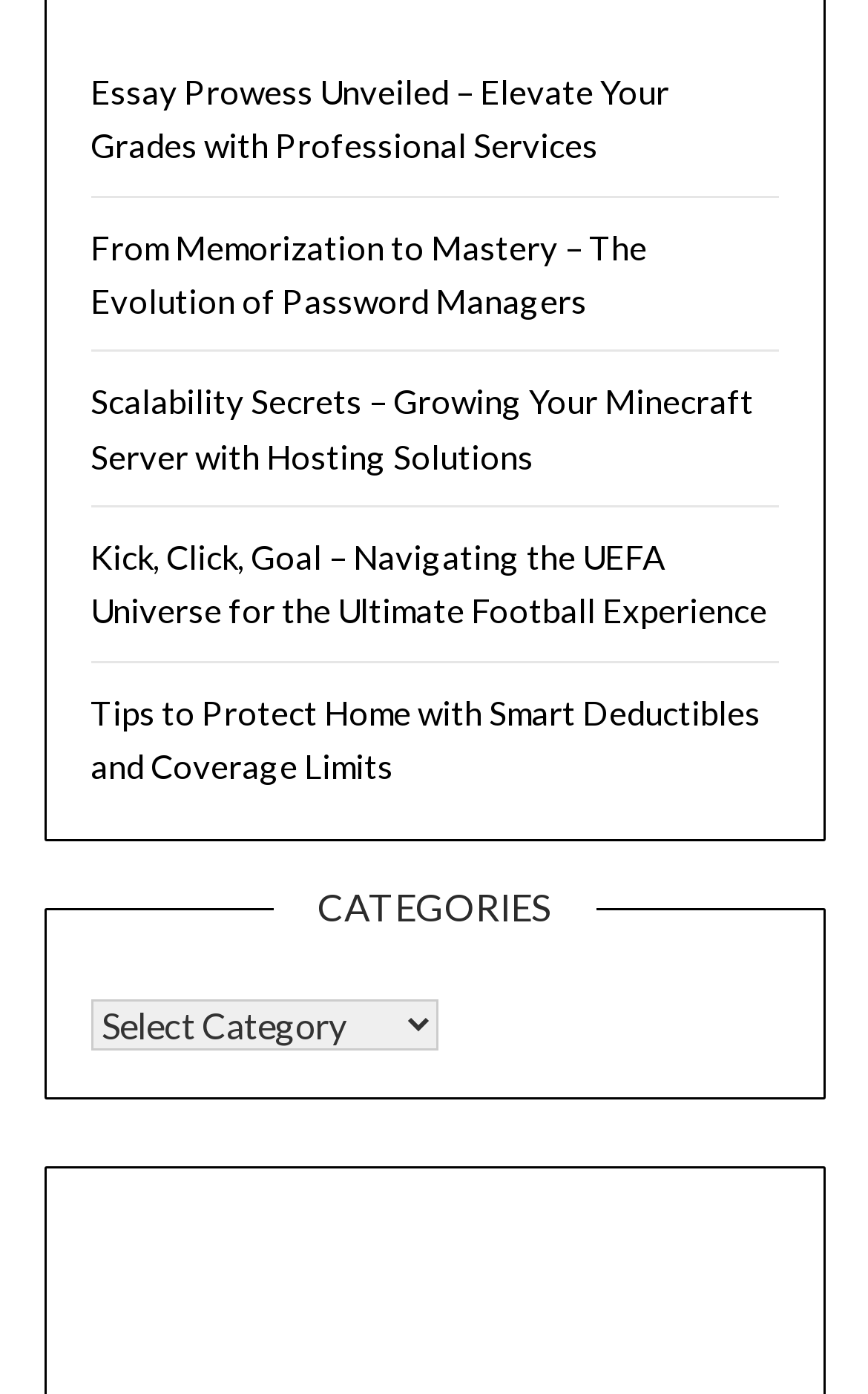Refer to the image and provide an in-depth answer to the question: 
What is the theme of the fourth link?

The fourth link has the text 'Kick, Click, Goal – Navigating the UEFA Universe for the Ultimate Football Experience', which indicates that the theme of this link is related to football and the UEFA universe.